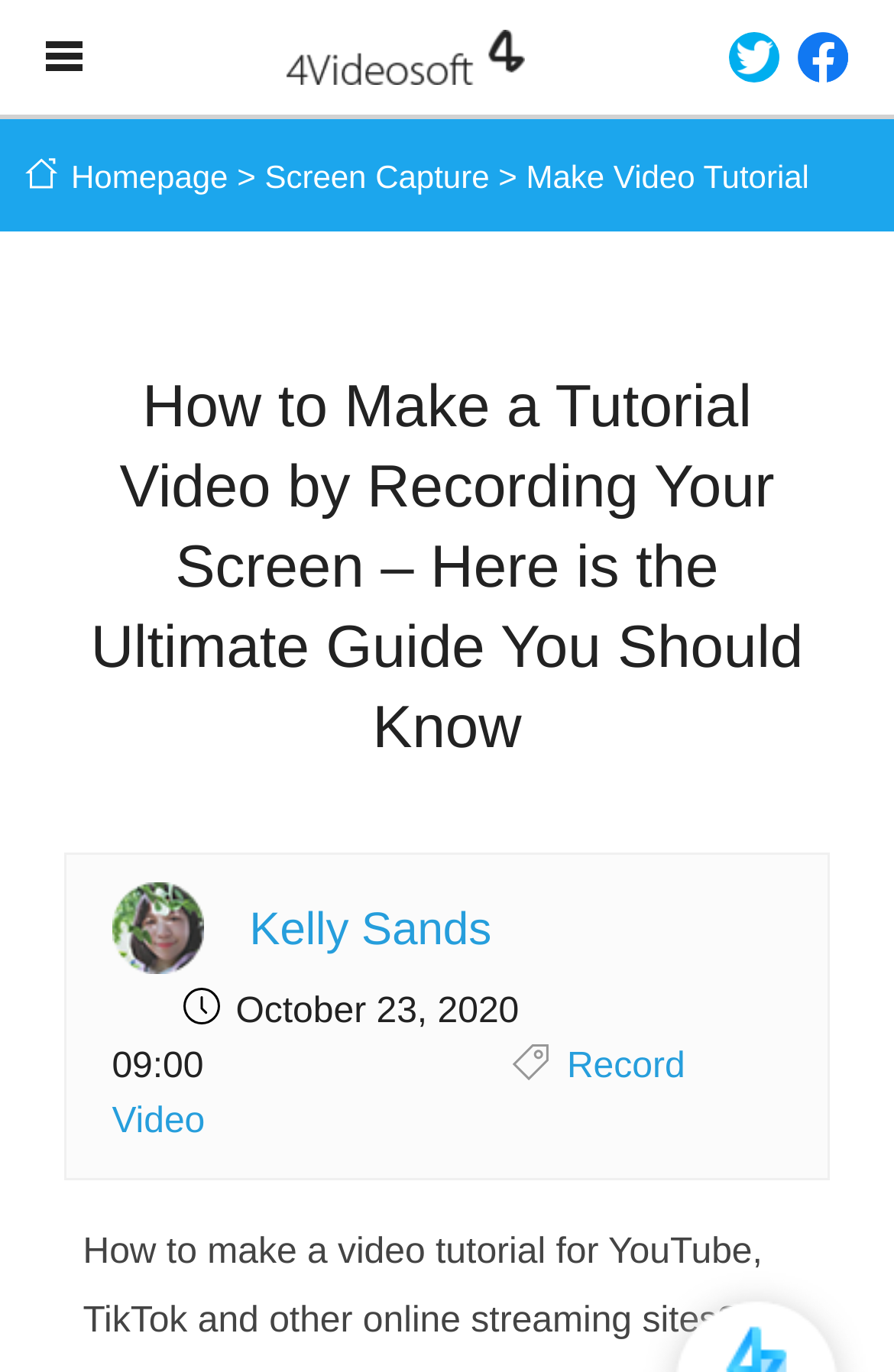What is the date of the article?
Using the image, provide a detailed and thorough answer to the question.

I found the date of the article by looking at the StaticText element 'October 23, 2020 09:00' which indicates the date and time the article was published.